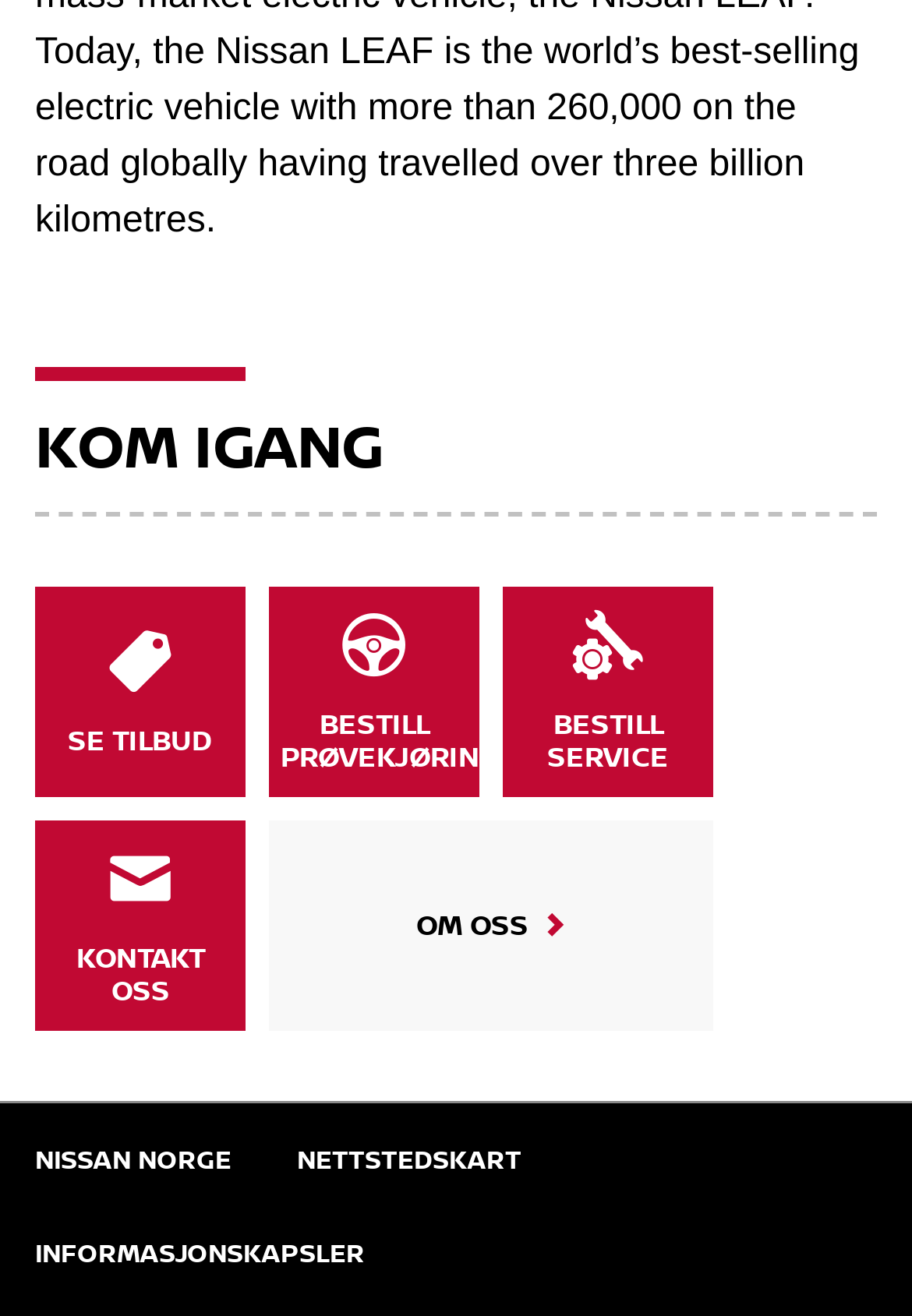Find the bounding box coordinates for the UI element that matches this description: "Kontakt oss".

[0.038, 0.623, 0.269, 0.783]